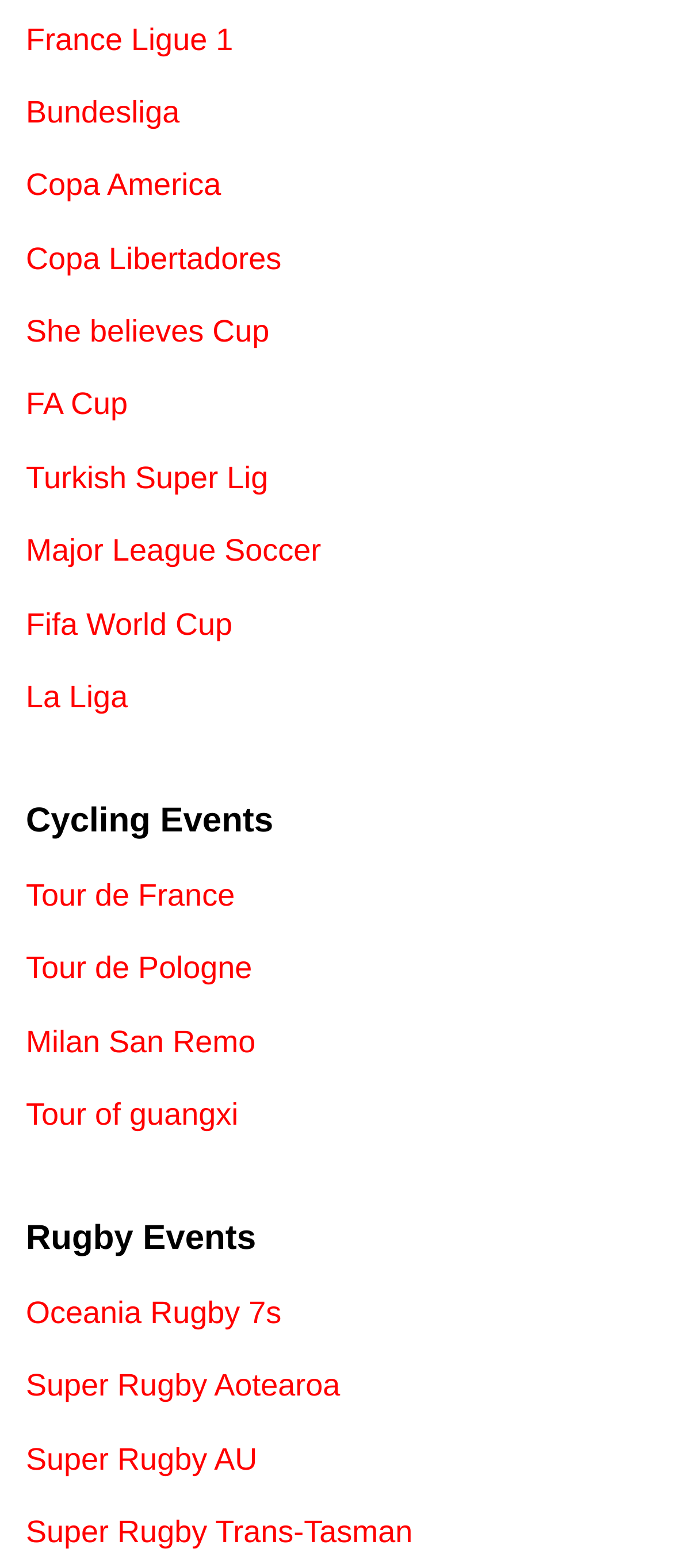What is the name of the football tournament with 'America' in its name?
Please elaborate on the answer to the question with detailed information.

By examining the links on the webpage, I found that the football tournament with 'America' in its name is the Copa America.